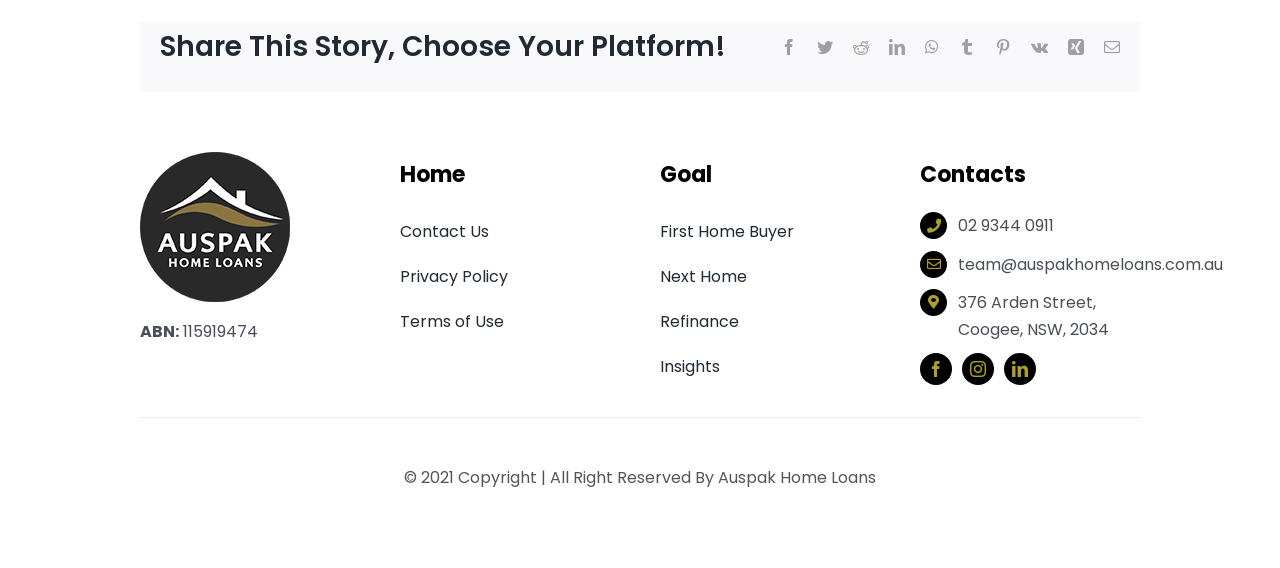Please determine the bounding box coordinates for the element that should be clicked to follow these instructions: "Share this story on Facebook".

[0.61, 0.068, 0.623, 0.096]